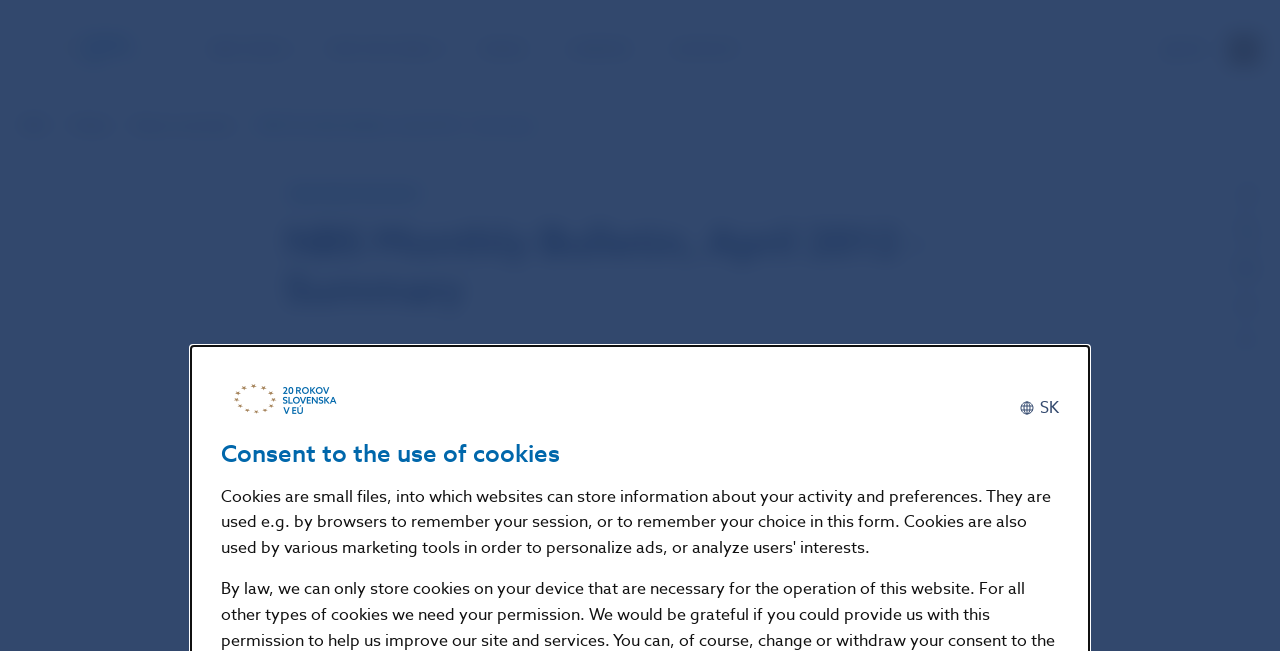What is the purpose of the button 'Print'?
Look at the image and answer the question using a single word or phrase.

To print the page